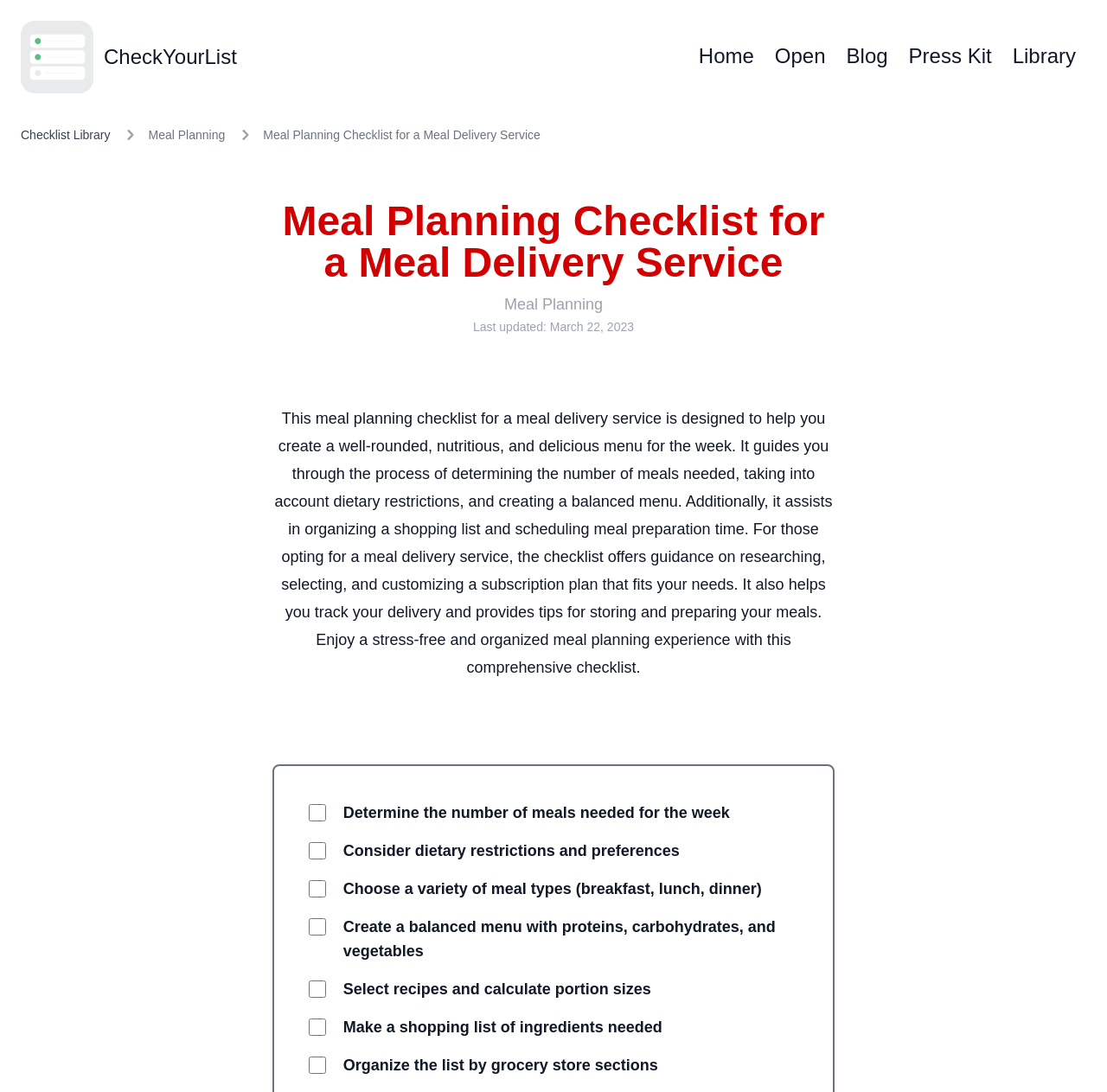For the element described, predict the bounding box coordinates as (top-left x, top-left y, bottom-right x, bottom-right y). All values should be between 0 and 1. Element description: Blog

[0.765, 0.039, 0.802, 0.066]